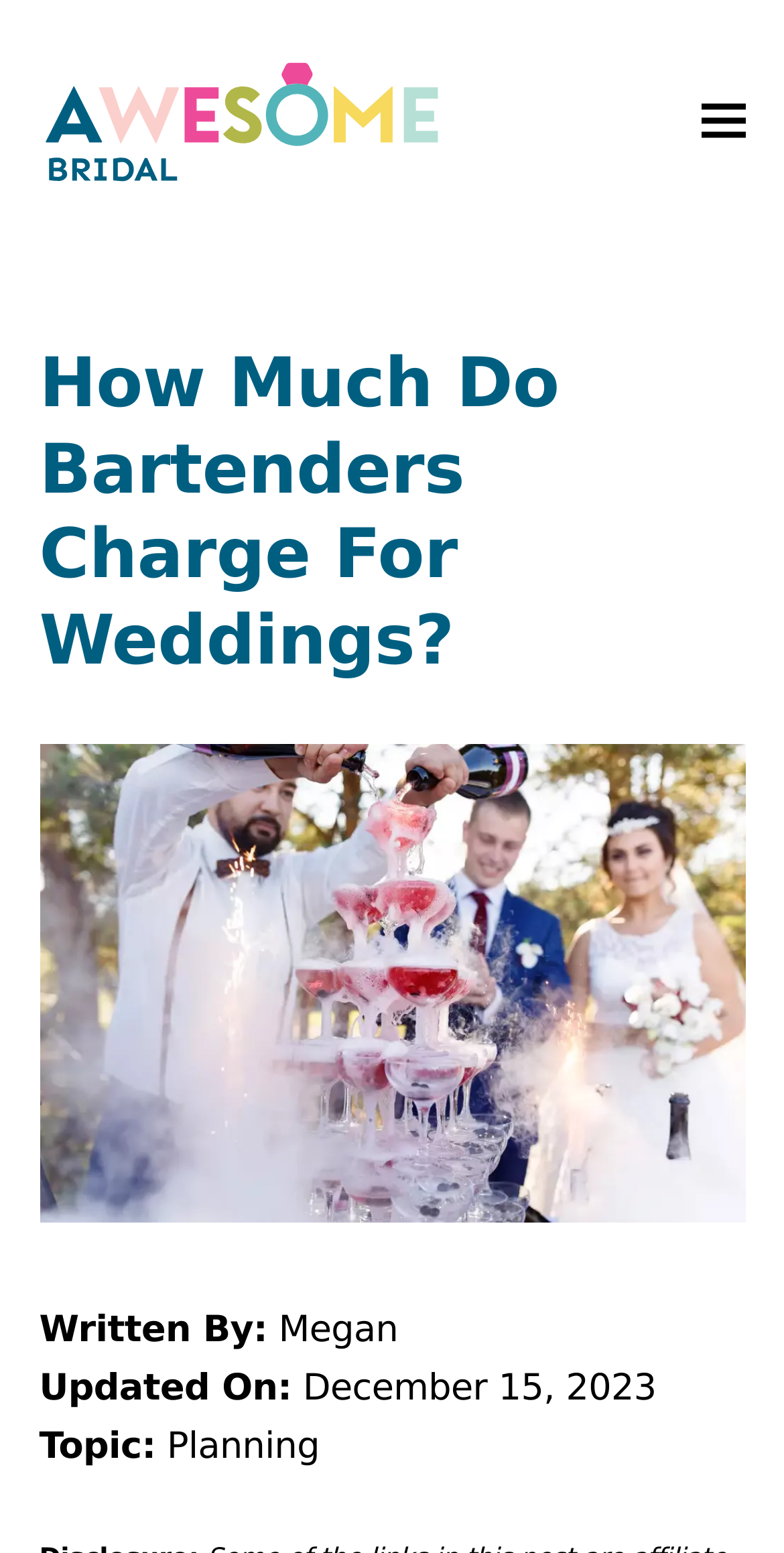Given the element description aria-label="Toggle mobile menu", predict the bounding box coordinates for the UI element in the webpage screenshot. The format should be (top-left x, top-left y, bottom-right x, bottom-right y), and the values should be between 0 and 1.

[0.894, 0.067, 0.95, 0.089]